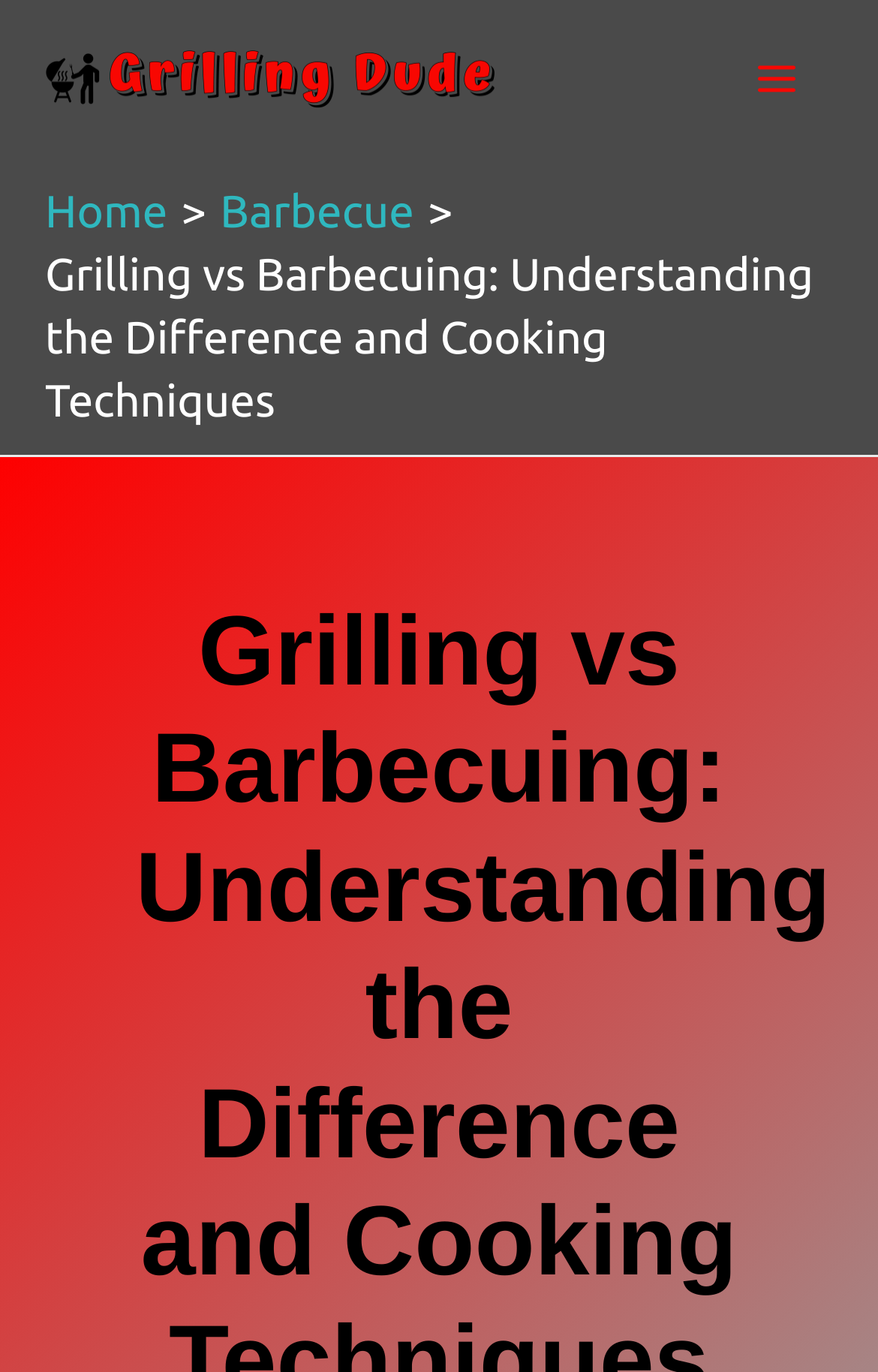Given the element description, predict the bounding box coordinates in the format (top-left x, top-left y, bottom-right x, bottom-right y). Make sure all values are between 0 and 1. Here is the element description: Barbecue

[0.251, 0.135, 0.472, 0.172]